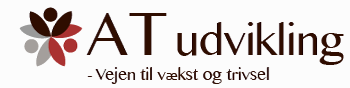What is the aesthetic of the logo?
Can you provide an in-depth and detailed response to the question?

The caption describes the overall aesthetic of the logo as conveying a sense of dynamism and positivity, which emphasizes the organization's commitment to fostering growth and well-being within the corporate landscape.